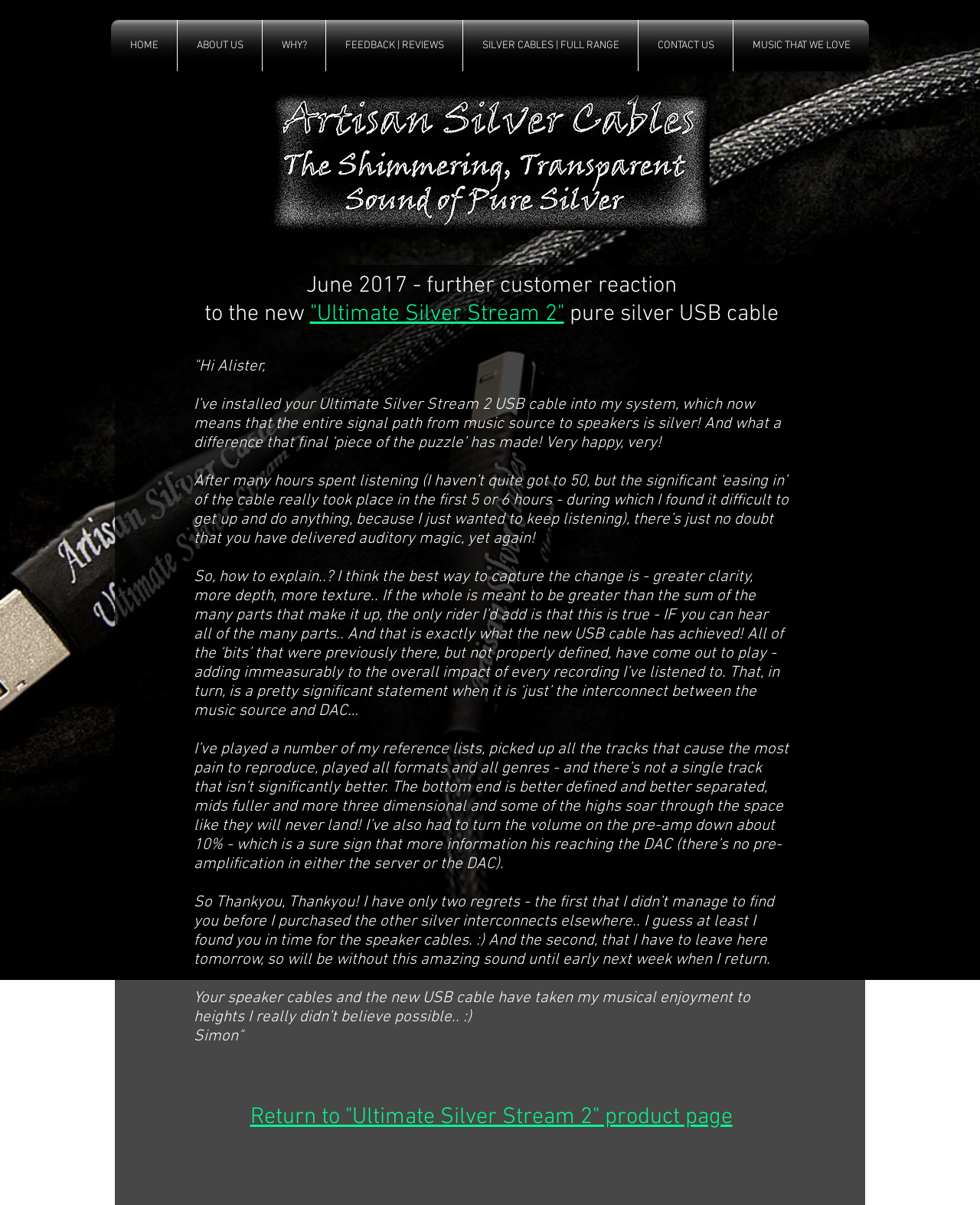Locate the bounding box coordinates of the clickable region necessary to complete the following instruction: "Return to the 'Ultimate Silver Stream 2' product page". Provide the coordinates in the format of four float numbers between 0 and 1, i.e., [left, top, right, bottom].

[0.255, 0.916, 0.747, 0.939]